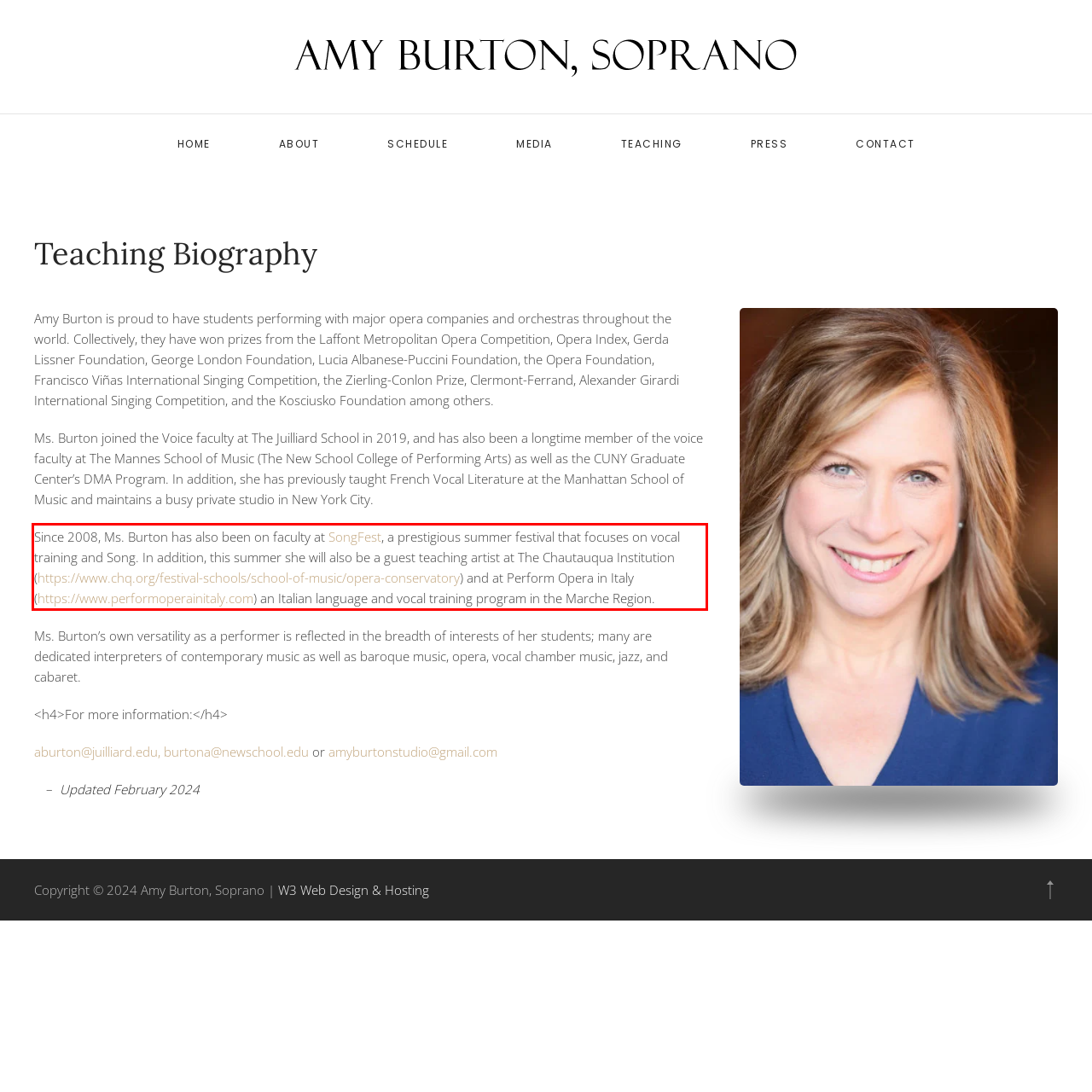Analyze the screenshot of the webpage that features a red bounding box and recognize the text content enclosed within this red bounding box.

Since 2008, Ms. Burton has also been on faculty at SongFest, a prestigious summer festival that focuses on vocal training and Song. In addition, this summer she will also be a guest teaching artist at The Chautauqua Institution (https://www.chq.org/festival-schools/school-of-music/opera-conservatory) and at Perform Opera in Italy (https://www.performoperainitaly.com) an Italian language and vocal training program in the Marche Region.